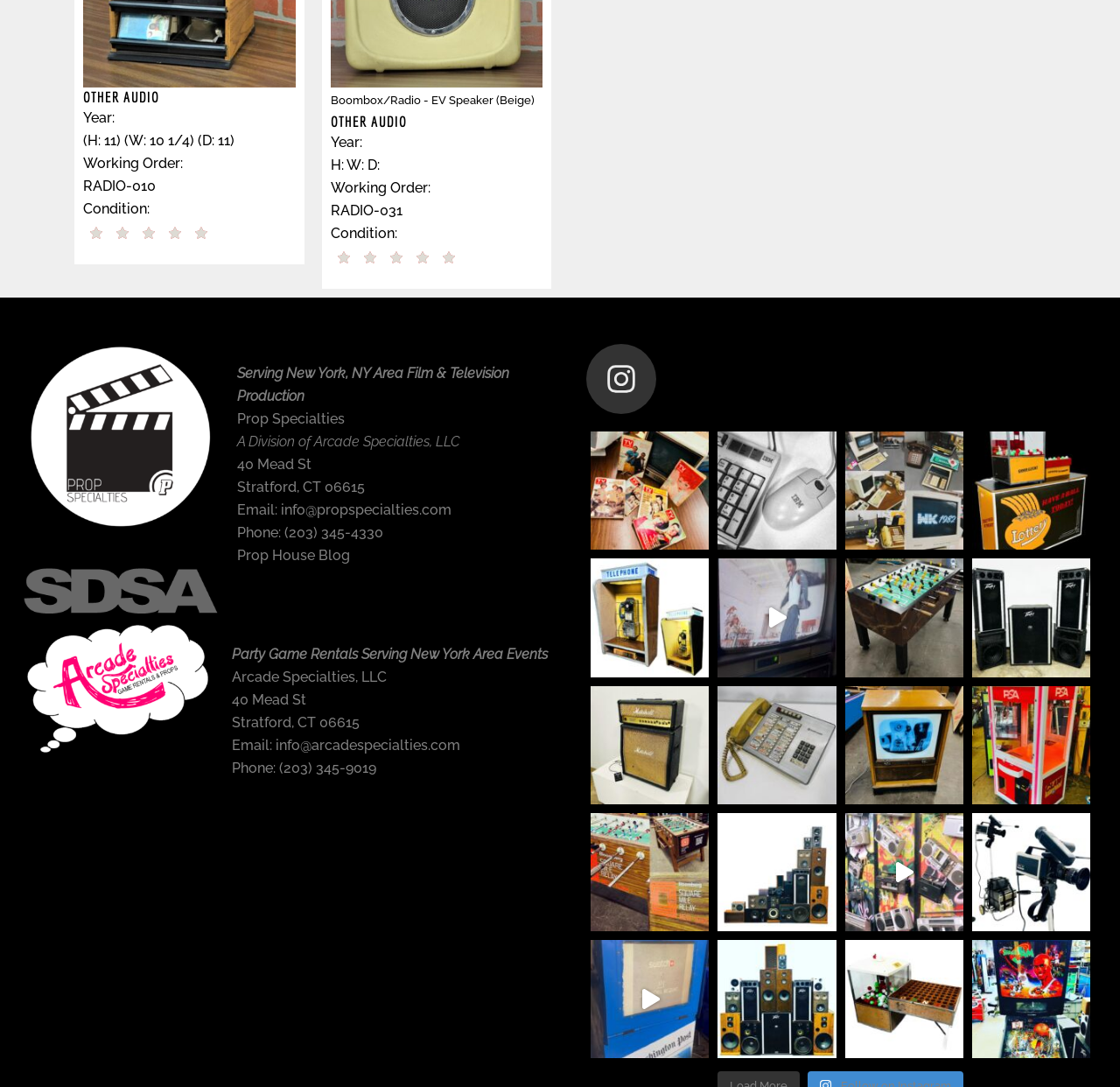Find the bounding box of the UI element described as: "Prop House Blog". The bounding box coordinates should be given as four float values between 0 and 1, i.e., [left, top, right, bottom].

[0.212, 0.503, 0.312, 0.519]